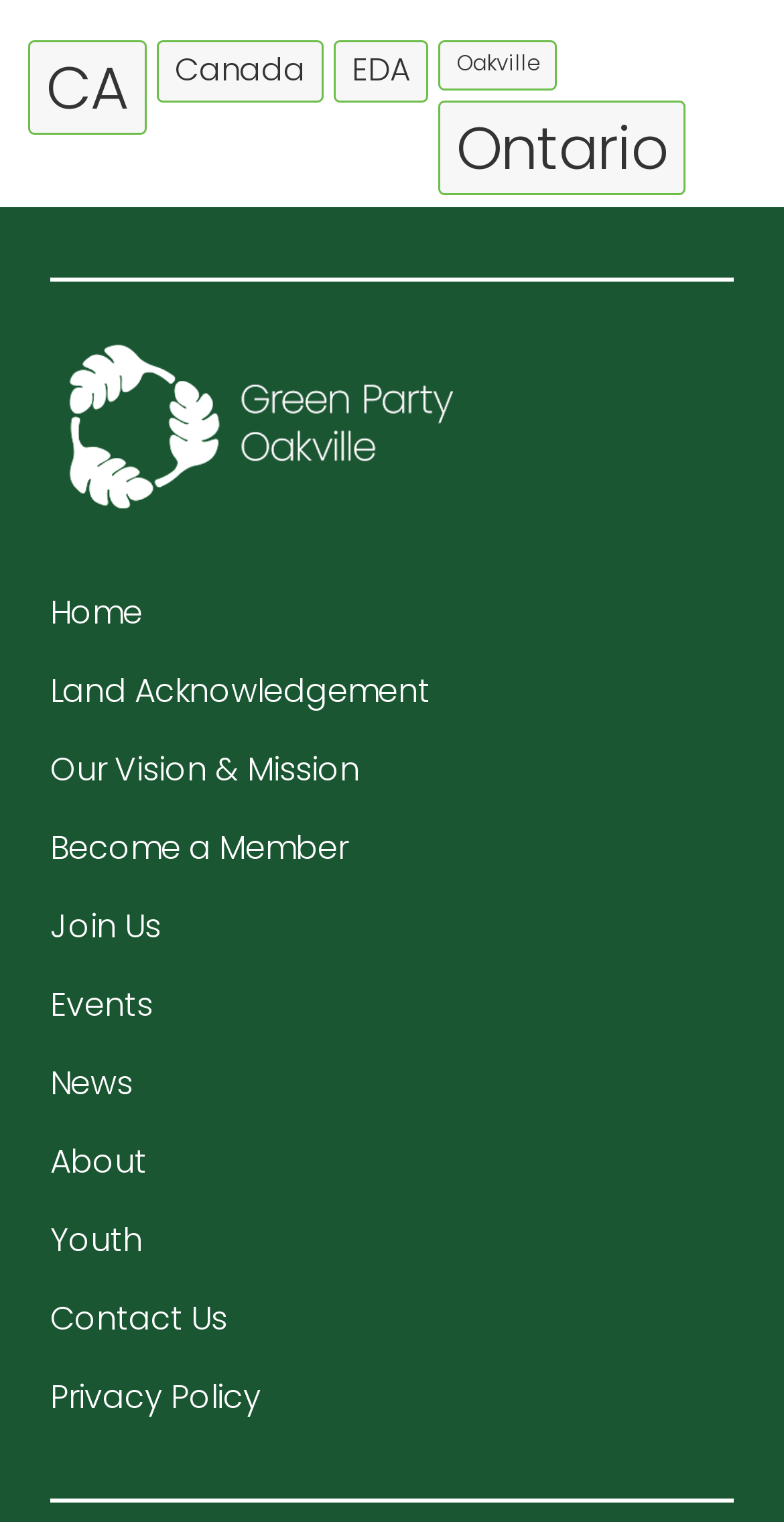What is the purpose of the separator elements?
Look at the image and respond with a one-word or short-phrase answer.

To separate sections